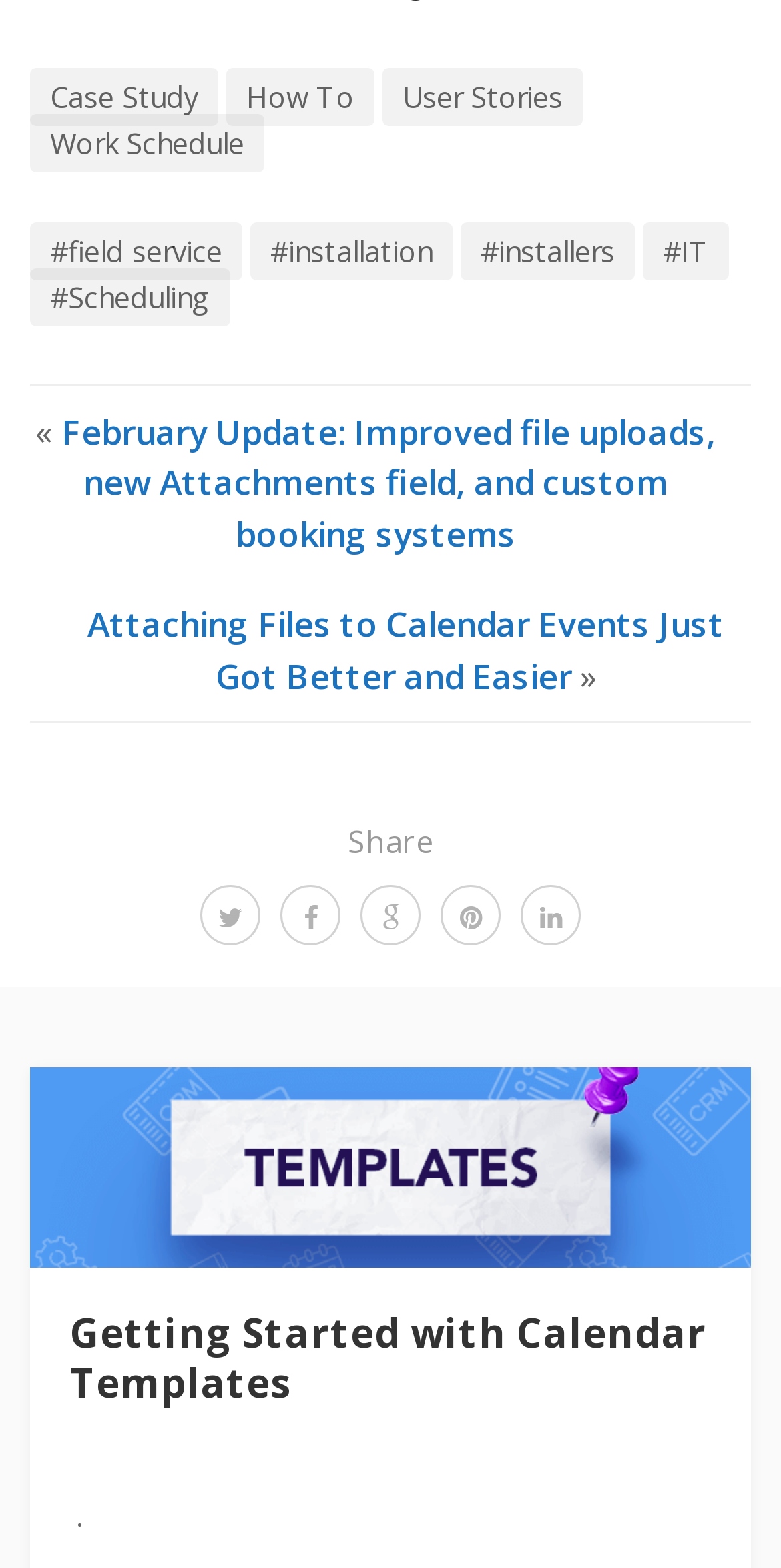Please identify the bounding box coordinates of the area that needs to be clicked to fulfill the following instruction: "View the 'Work Schedule'."

[0.038, 0.073, 0.338, 0.11]